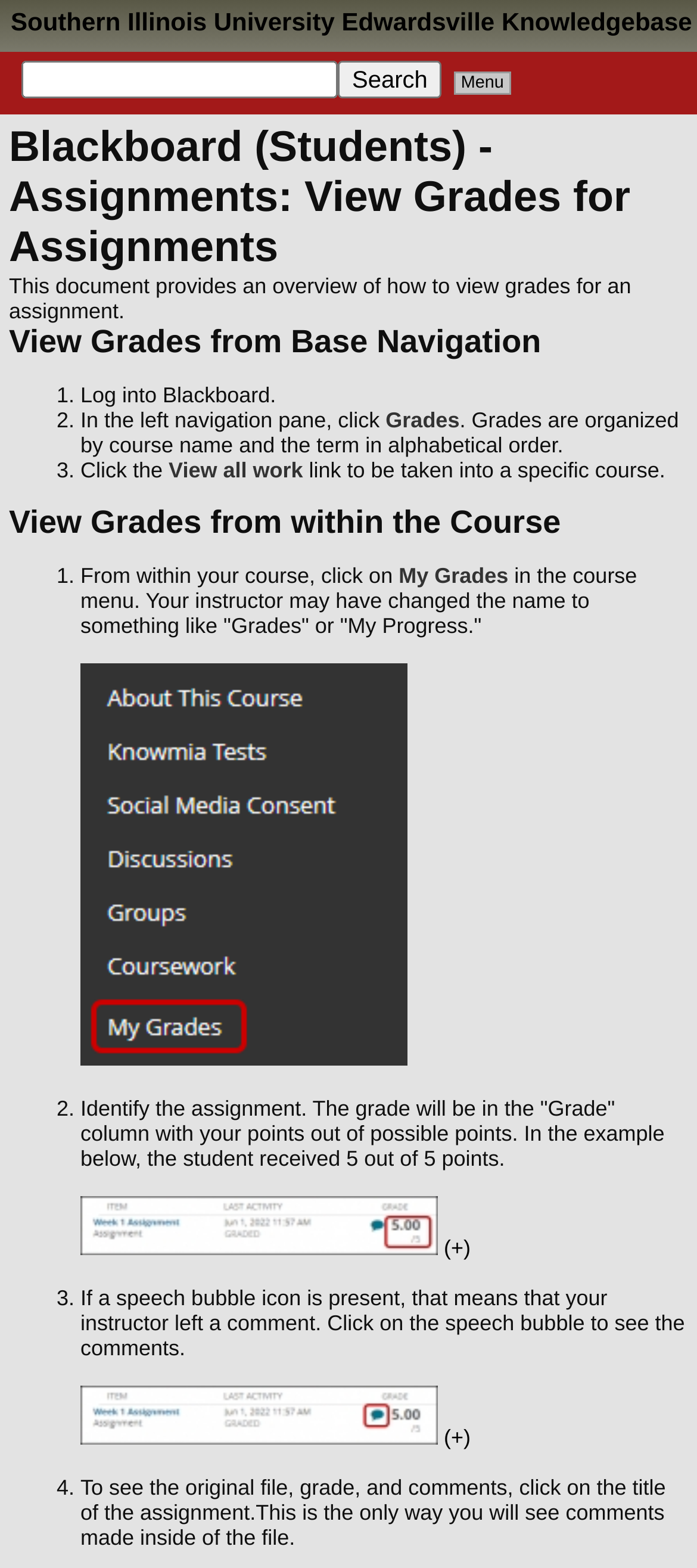What does the speech bubble icon indicate?
Using the information presented in the image, please offer a detailed response to the question.

The webpage explains that if a speech bubble icon is present, it means that the instructor has left a comment. This is indicated by the static text 'If a speech bubble icon is present, that means that your instructor left a comment.' and the image 'assessment comment'.